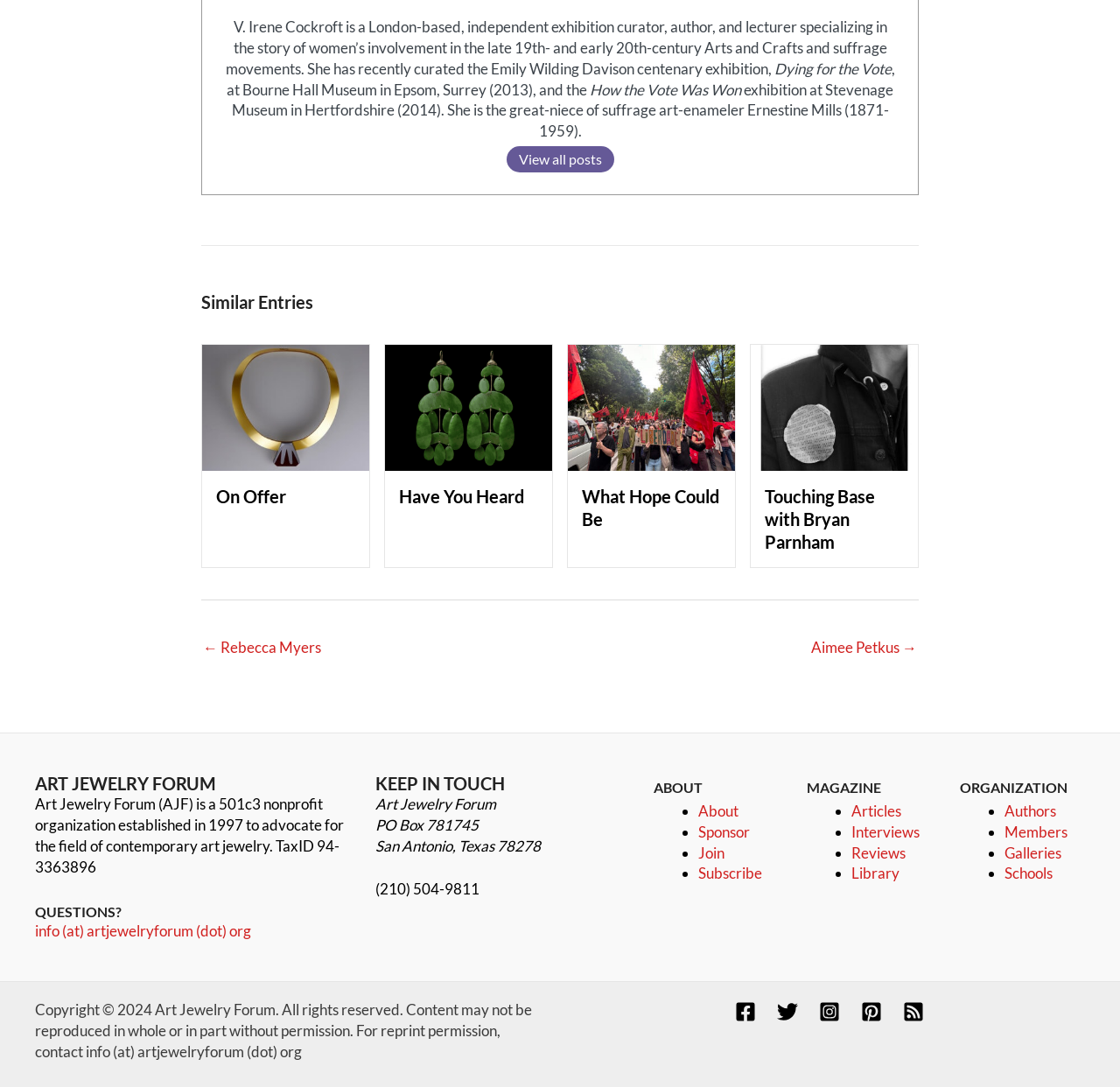Mark the bounding box of the element that matches the following description: "View all posts".

[0.452, 0.134, 0.548, 0.159]